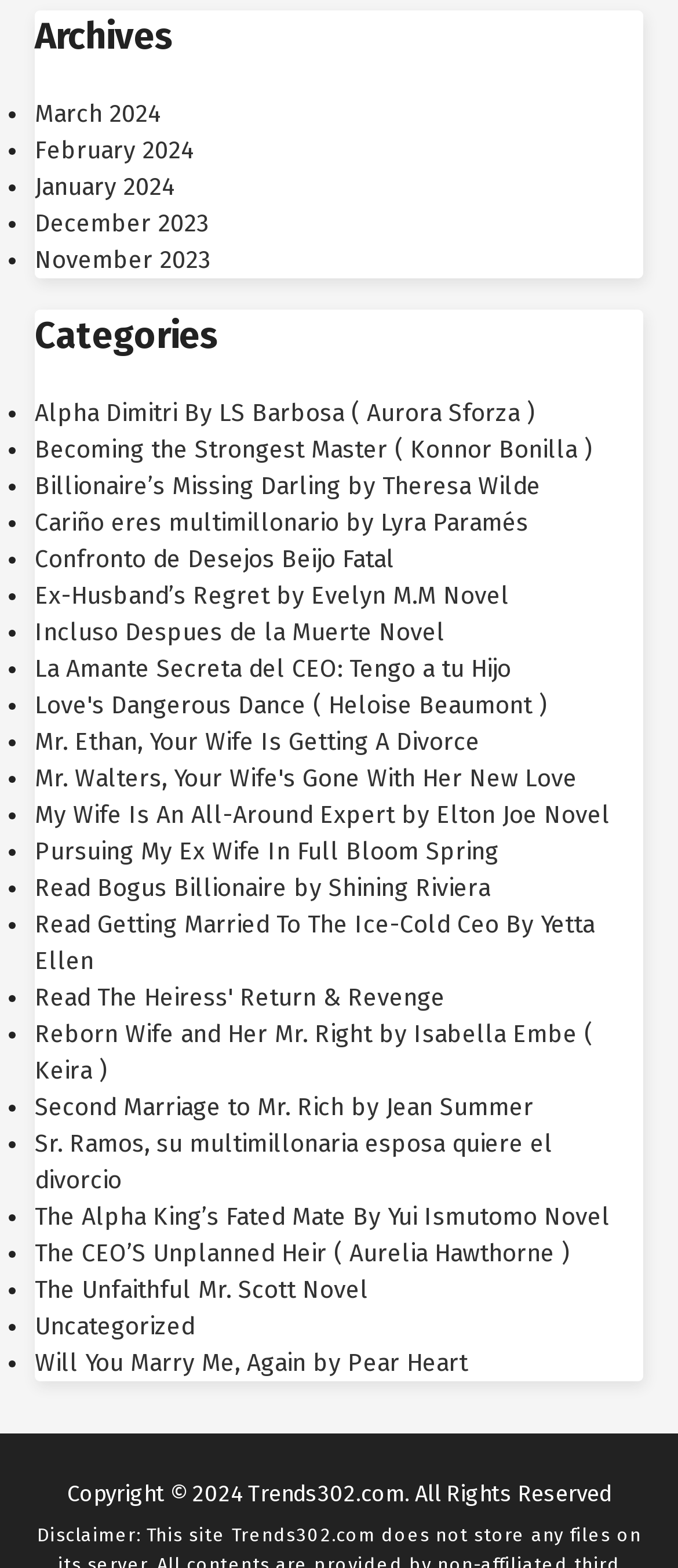How many months are listed under 'Archives'?
Please give a detailed and elaborate answer to the question based on the image.

Under the 'Archives' heading, there are six link elements representing different months: March 2024, February 2024, January 2024, December 2023, November 2023.